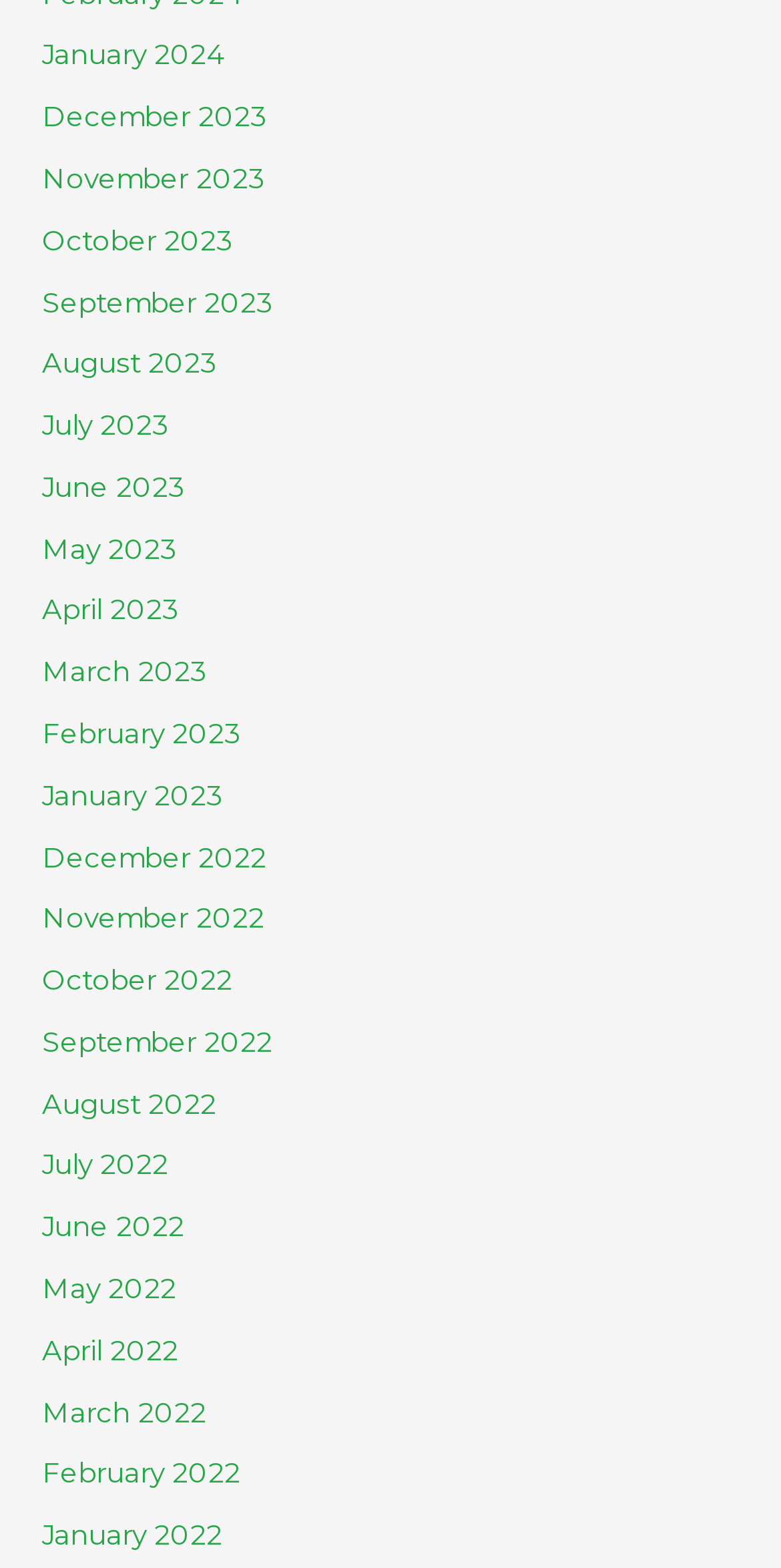Please identify the bounding box coordinates of the clickable area that will fulfill the following instruction: "Learn about Wealth Rhythm Code by Joe Vitale". The coordinates should be in the format of four float numbers between 0 and 1, i.e., [left, top, right, bottom].

None